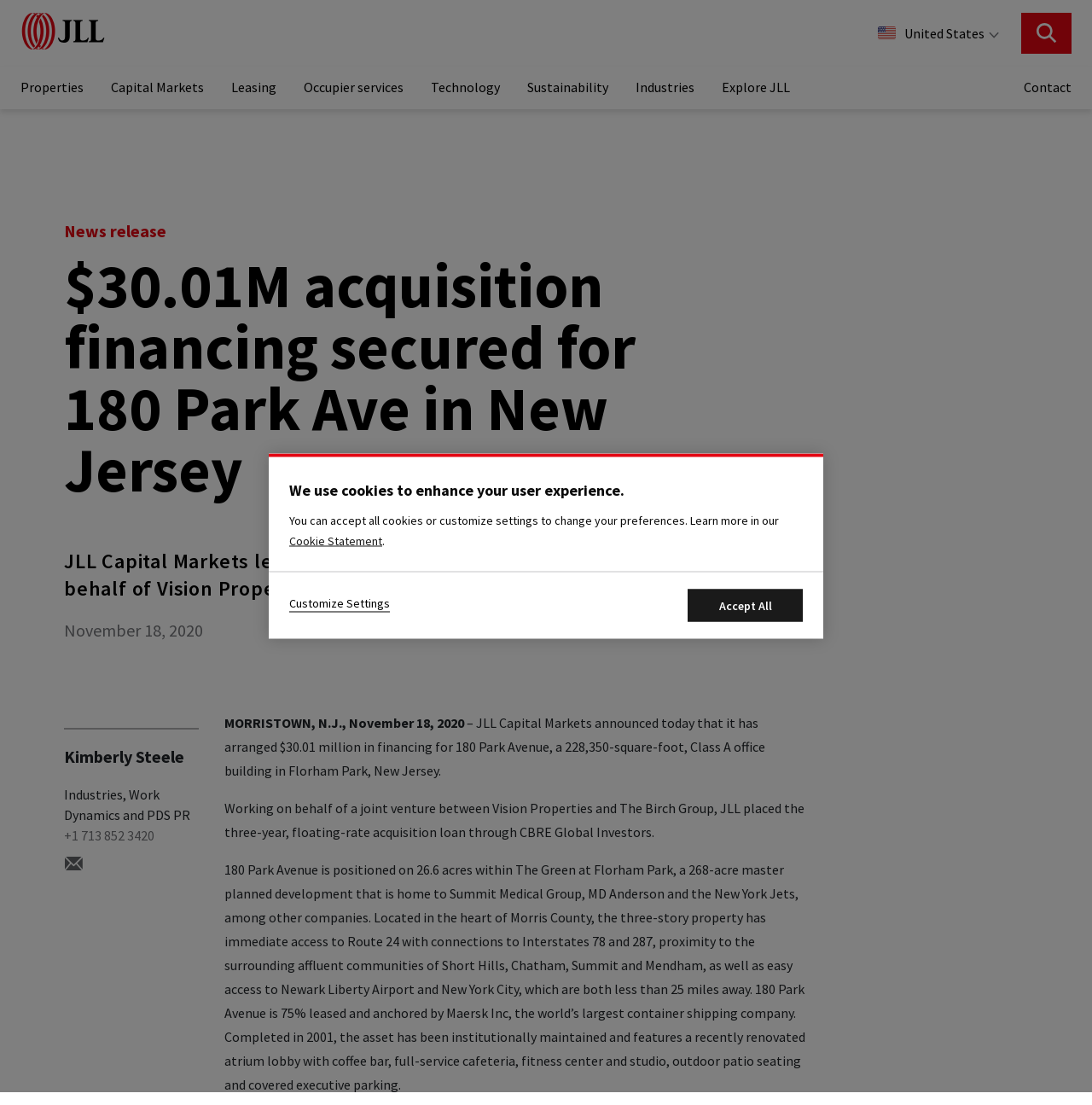Find the bounding box coordinates of the element I should click to carry out the following instruction: "Search".

[0.935, 0.012, 0.981, 0.049]